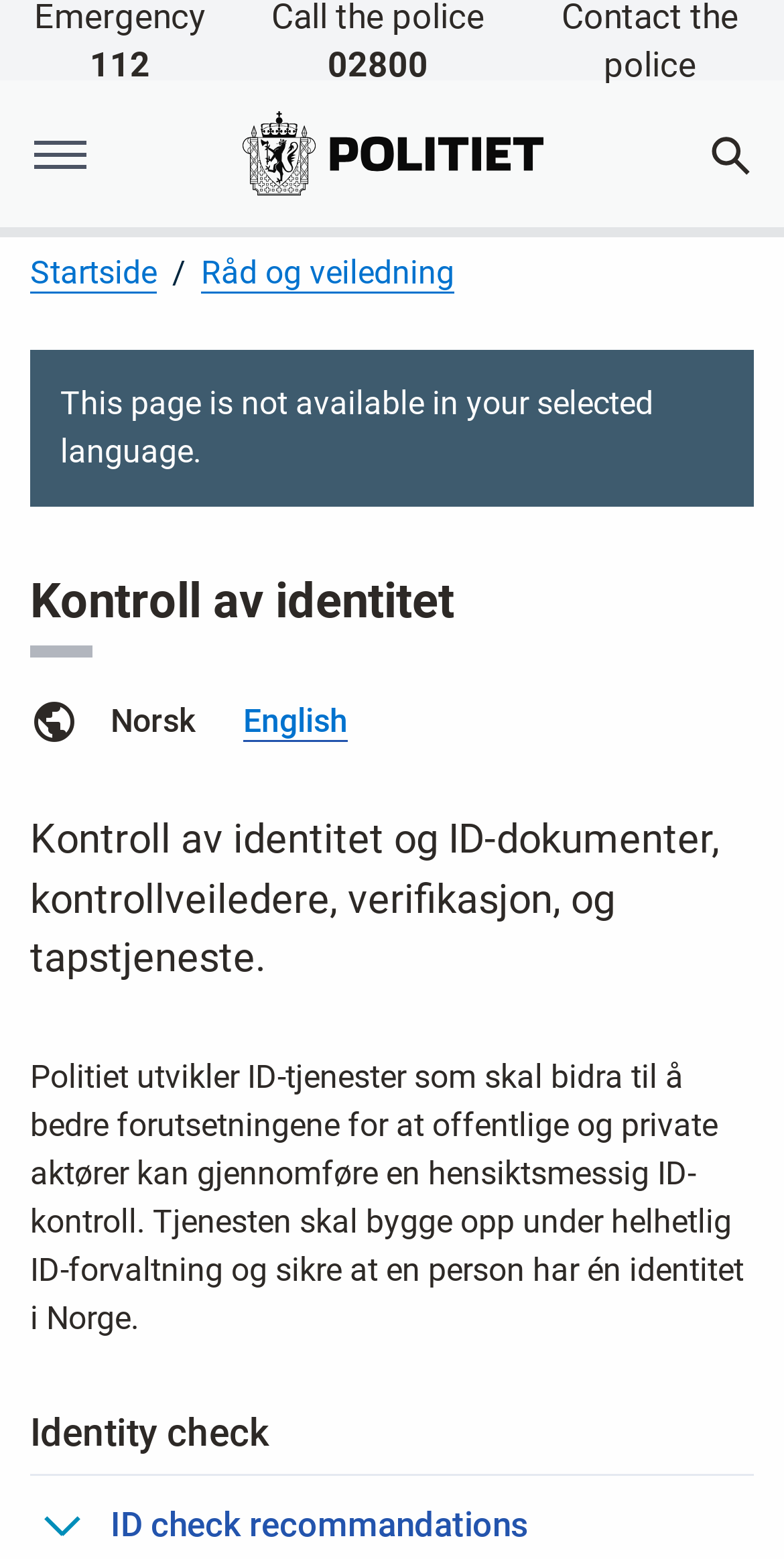Answer with a single word or phrase: 
What is the goal of the ID control?

To ensure one identity